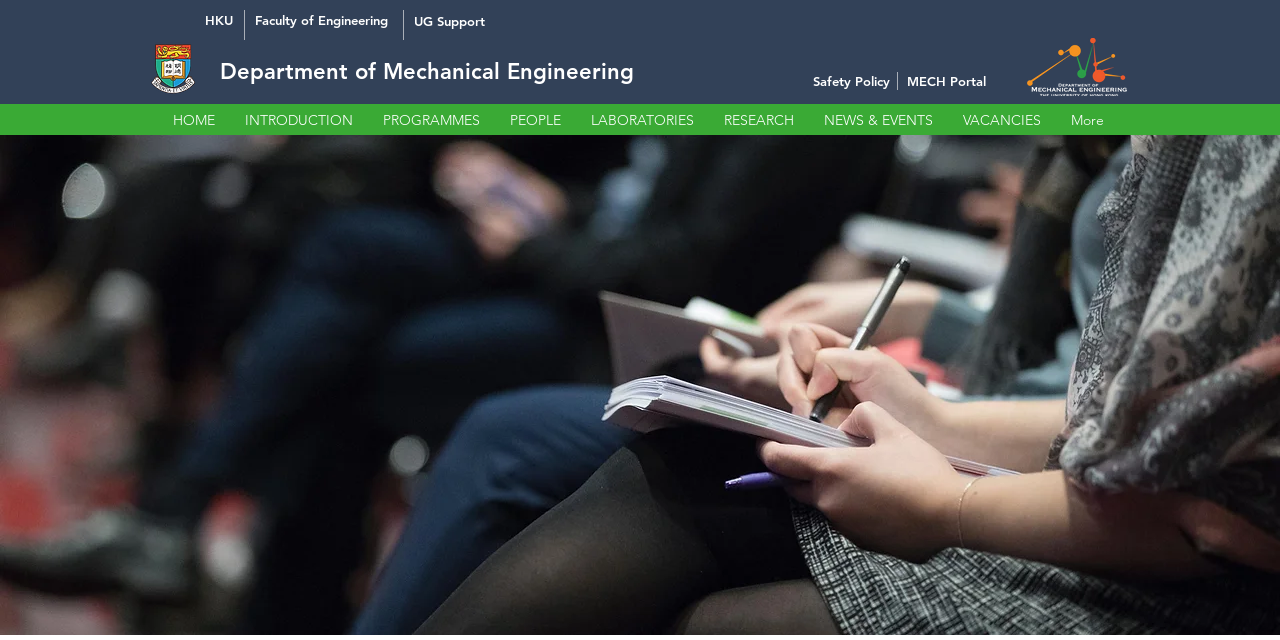Please determine the bounding box coordinates of the element's region to click for the following instruction: "navigate to HOME".

[0.123, 0.164, 0.18, 0.211]